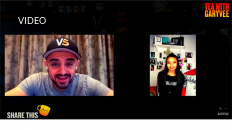Respond to the question below with a single word or phrase: What is the background of the guest's side?

Colorful with photographs and memorabilia